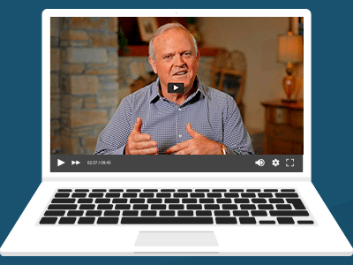What is the background setting of the video?
Please provide a comprehensive answer based on the information in the image.

The background of the video suggests a cozy indoor setting, possibly a living room, with soft lighting and decorative elements, creating a comfortable and relaxed atmosphere.